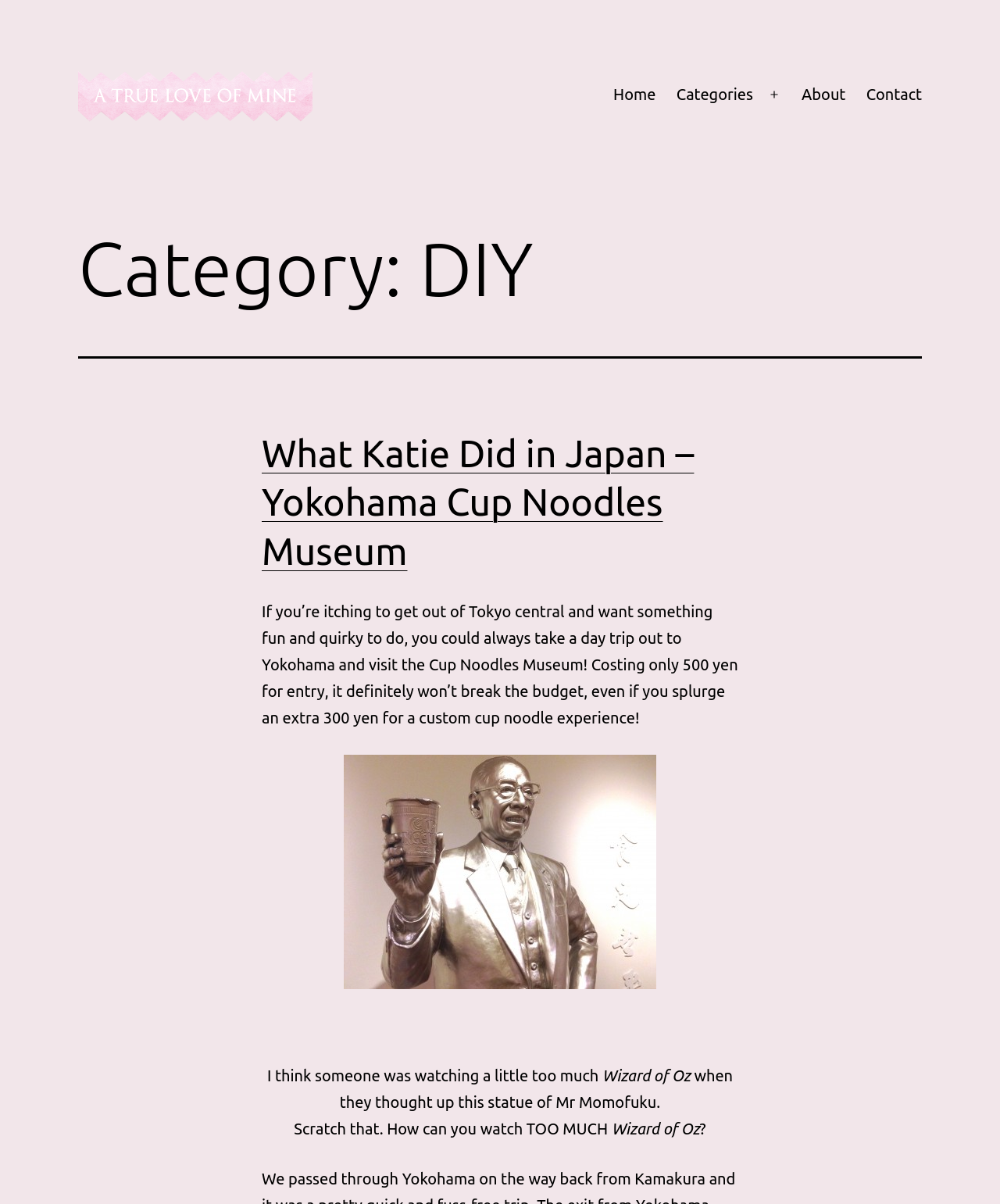Specify the bounding box coordinates of the area to click in order to follow the given instruction: "Click the 'Skip to main content' button."

None